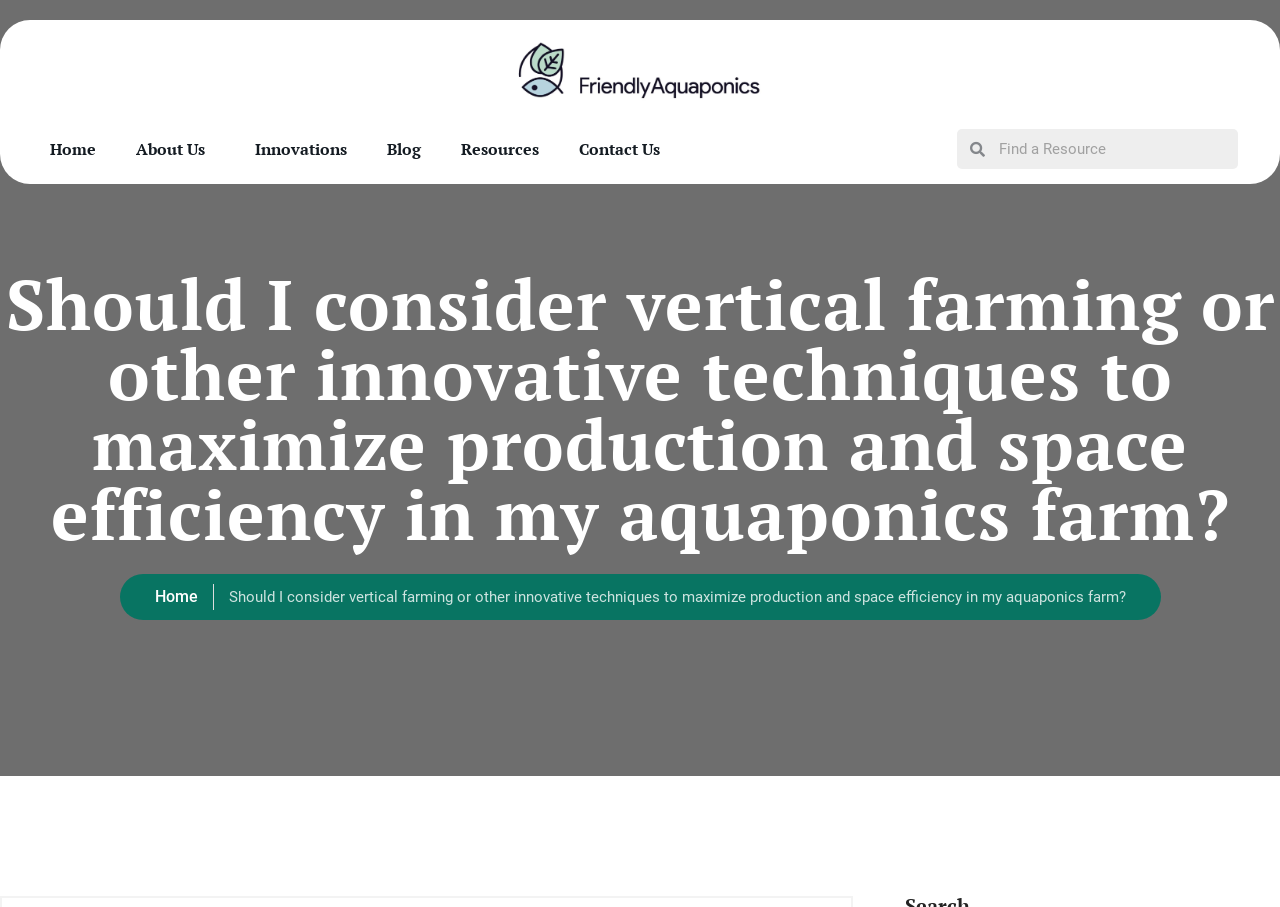Based on the image, please elaborate on the answer to the following question:
What is the location of the search box?

The search box is located at the top right corner of the webpage, with a bounding box coordinate of [0.748, 0.142, 0.967, 0.187], making it easily accessible to users.